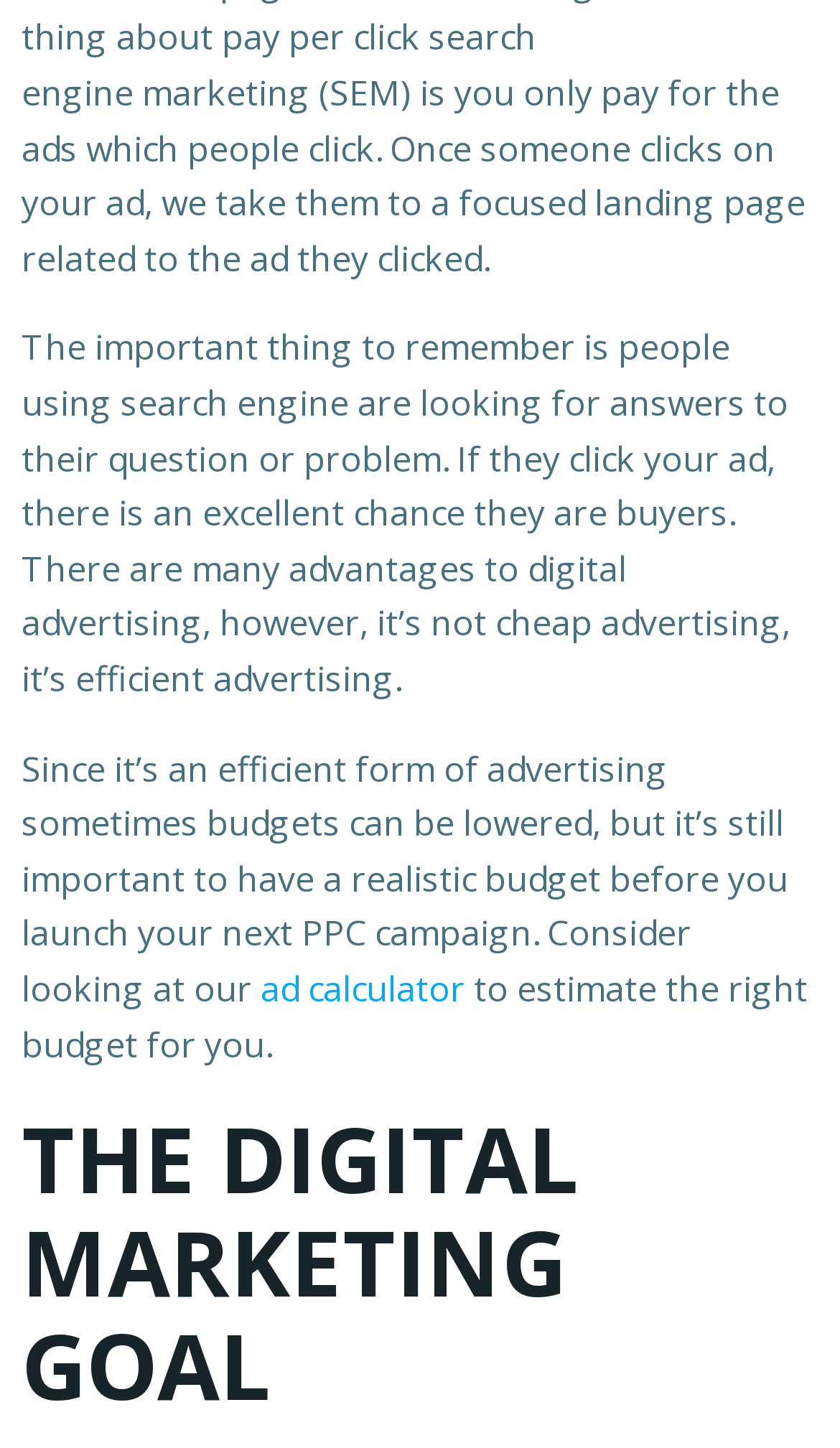Provide the bounding box coordinates for the specified HTML element described in this description: "ad calculator". The coordinates should be four float numbers ranging from 0 to 1, in the format [left, top, right, bottom].

[0.31, 0.666, 0.564, 0.699]